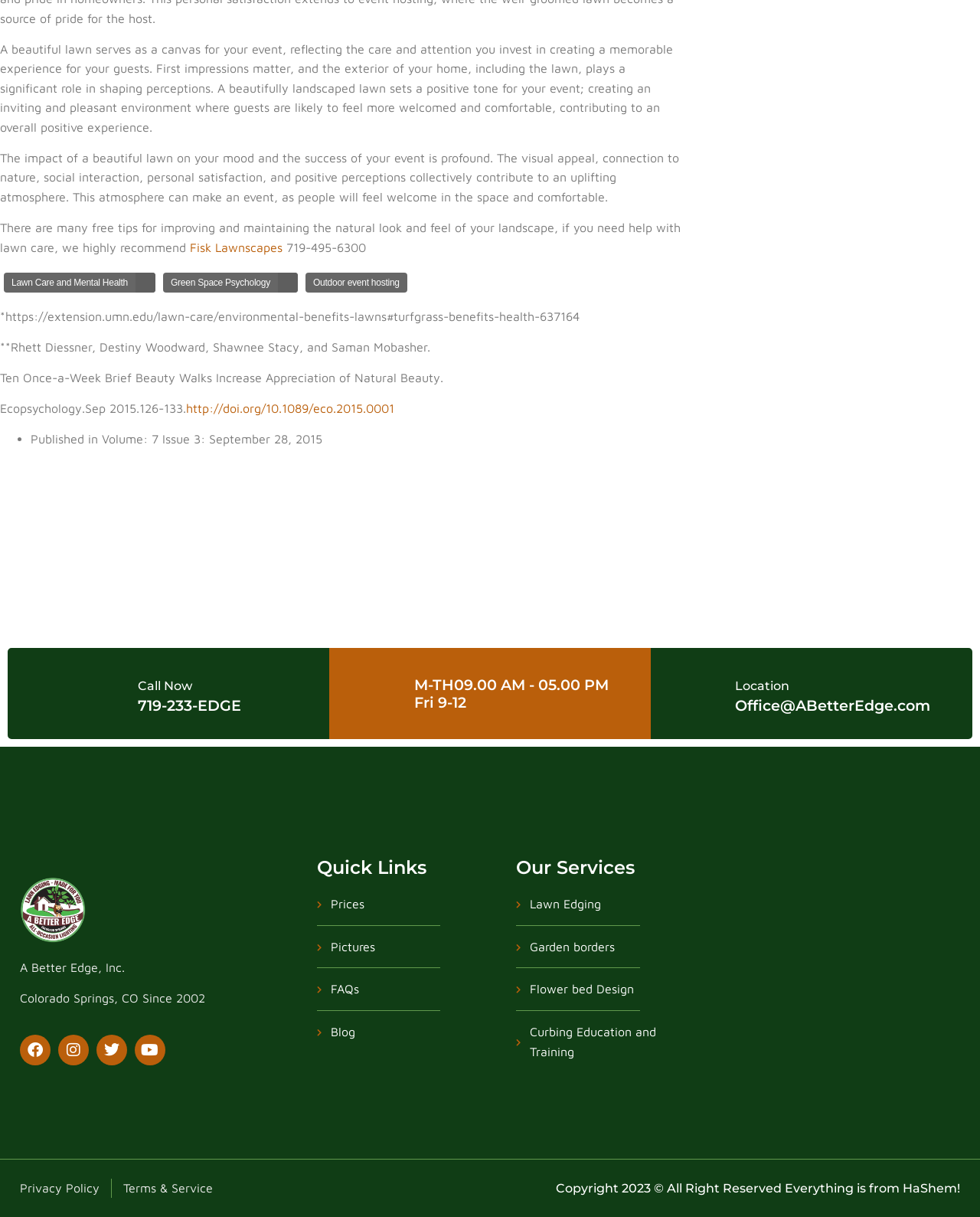Look at the image and write a detailed answer to the question: 
What is the phone number to call for lawn care services?

The phone number 719-233-EDGE is provided on the webpage as a contact method for customers to call for lawn care services. It is displayed prominently on the page, indicating its importance as a means of contact.